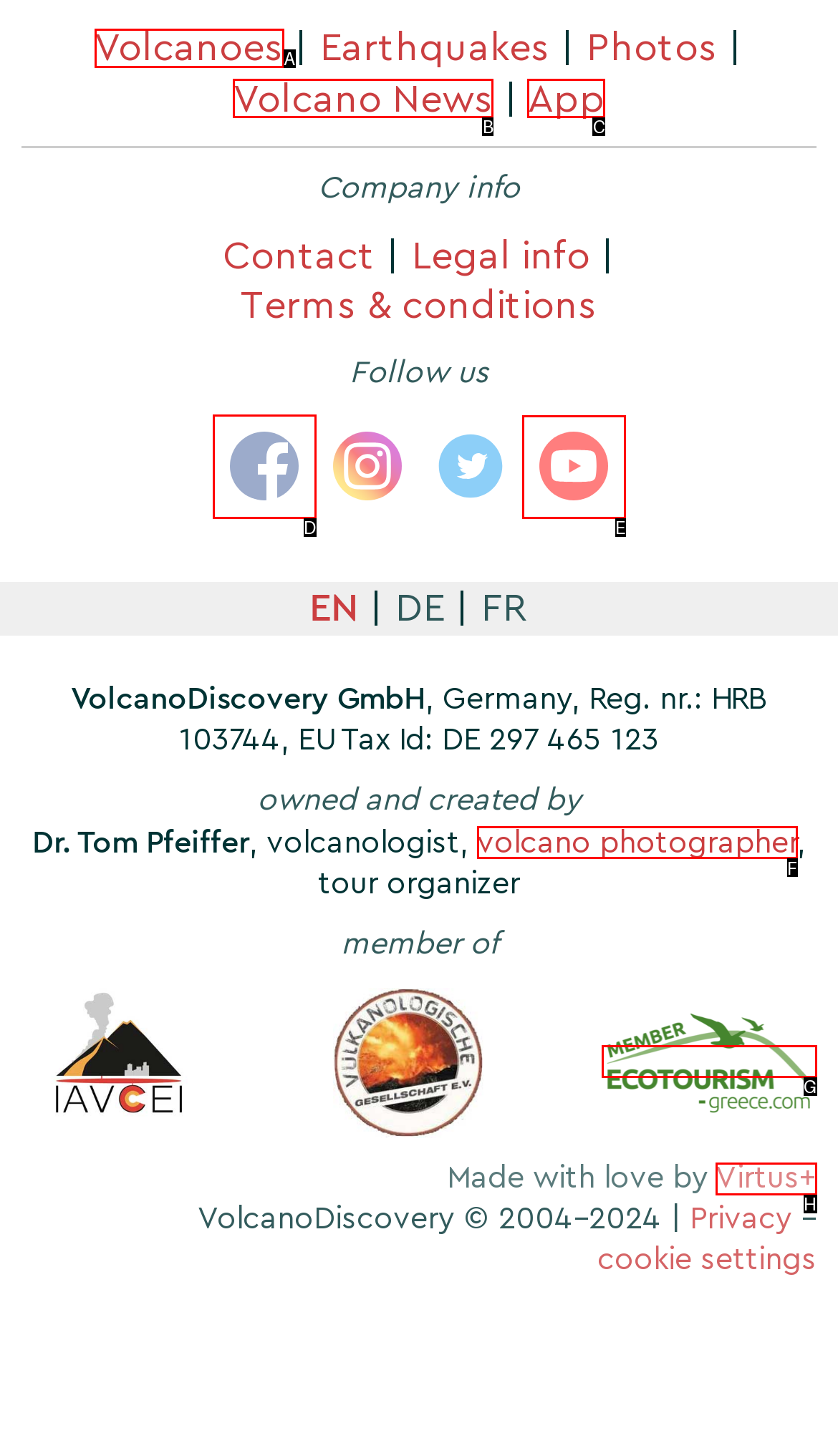Which UI element should you click on to achieve the following task: View FFS Shortlisted Candidates 2024/2025 PDF? Provide the letter of the correct option.

None